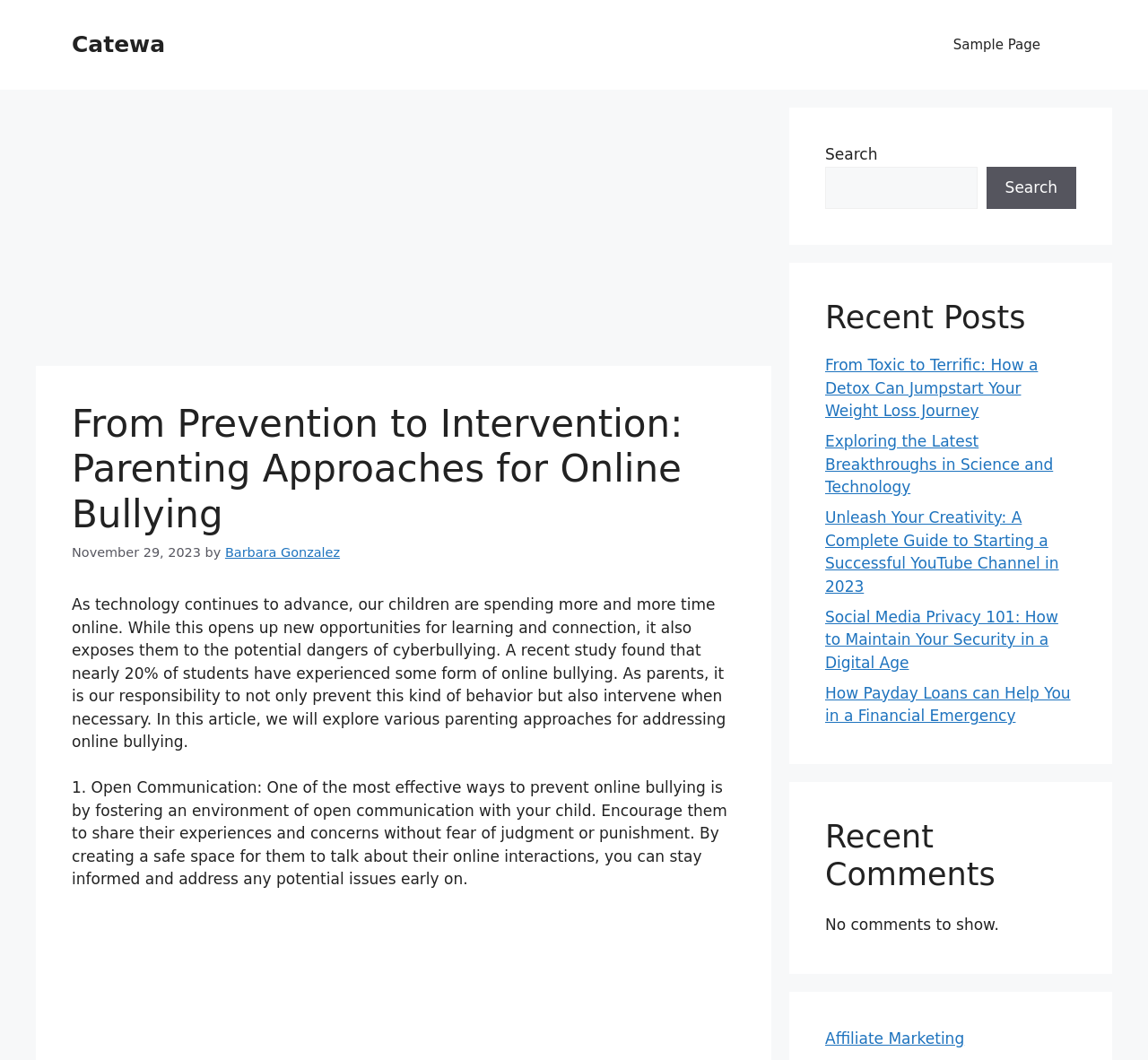Determine which piece of text is the heading of the webpage and provide it.

﻿From Prevention to Intervention: Parenting Approaches for Online Bullying